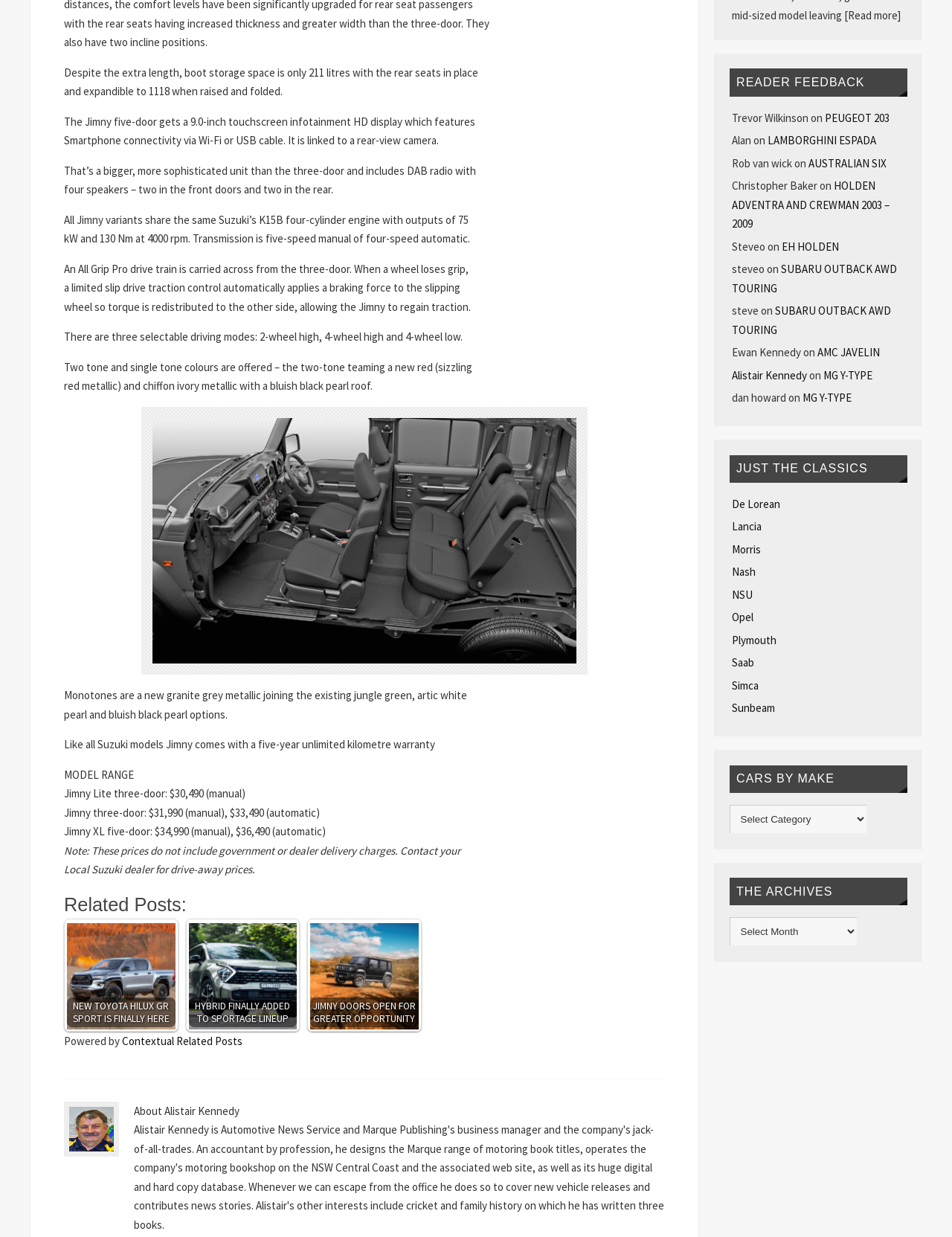Give a short answer to this question using one word or a phrase:
What is the name of the engine used in Jimny models?

K15B